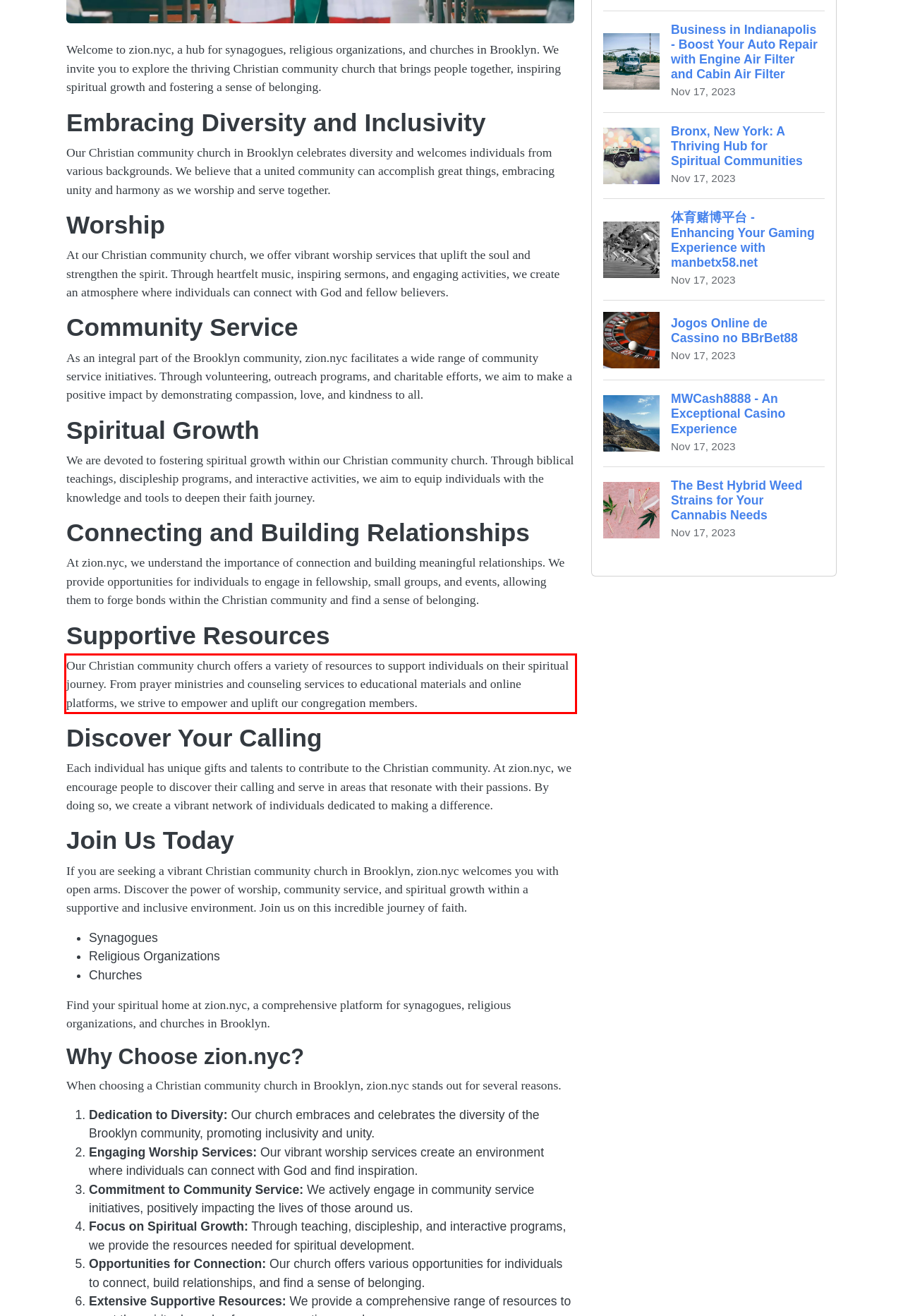Please examine the screenshot of the webpage and read the text present within the red rectangle bounding box.

Our Christian community church offers a variety of resources to support individuals on their spiritual journey. From prayer ministries and counseling services to educational materials and online platforms, we strive to empower and uplift our congregation members.